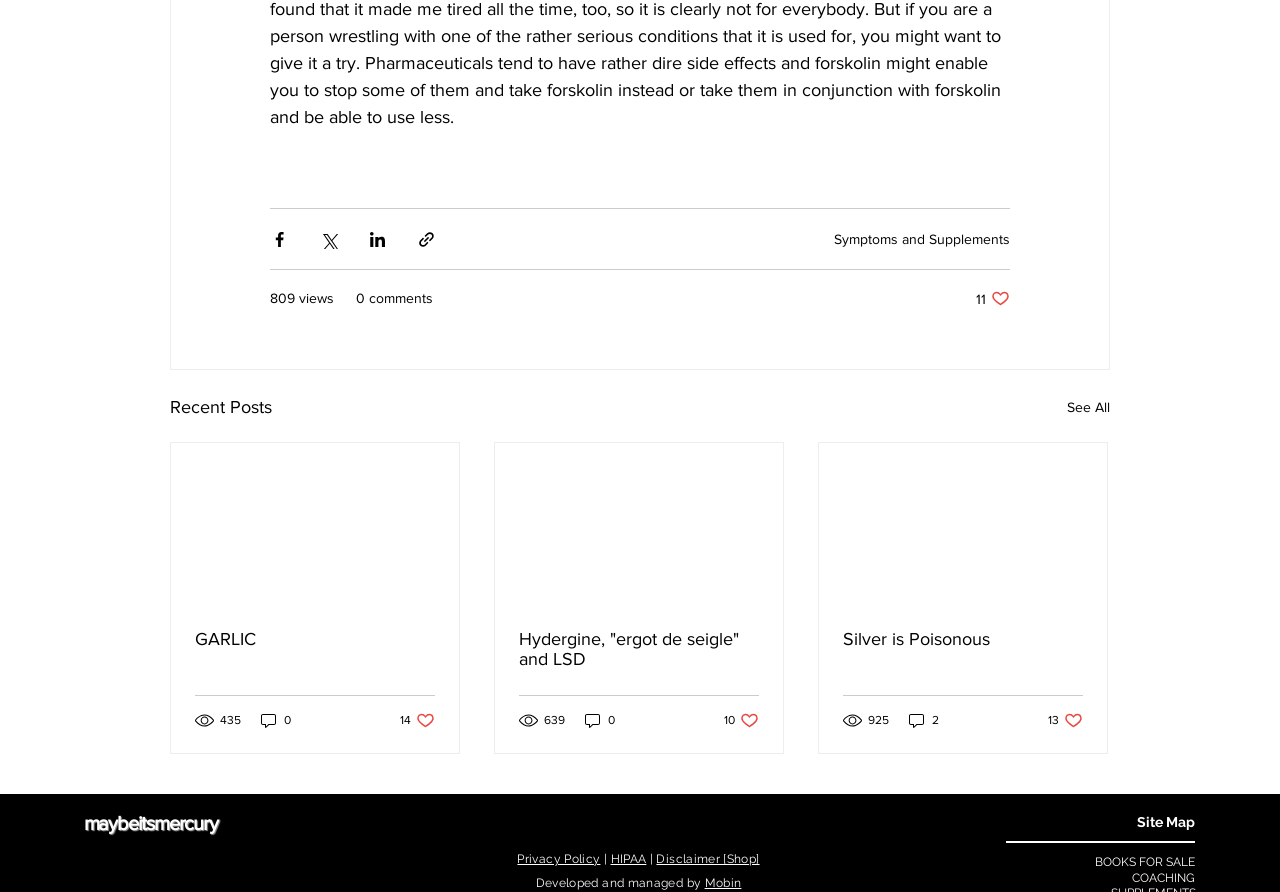Can you give a detailed response to the following question using the information from the image? What is the purpose of the buttons at the top?

The buttons at the top, including 'Share via Facebook', 'Share via Twitter', 'Share via LinkedIn', and 'Share via link', are used to share posts on different social media platforms or via a link.